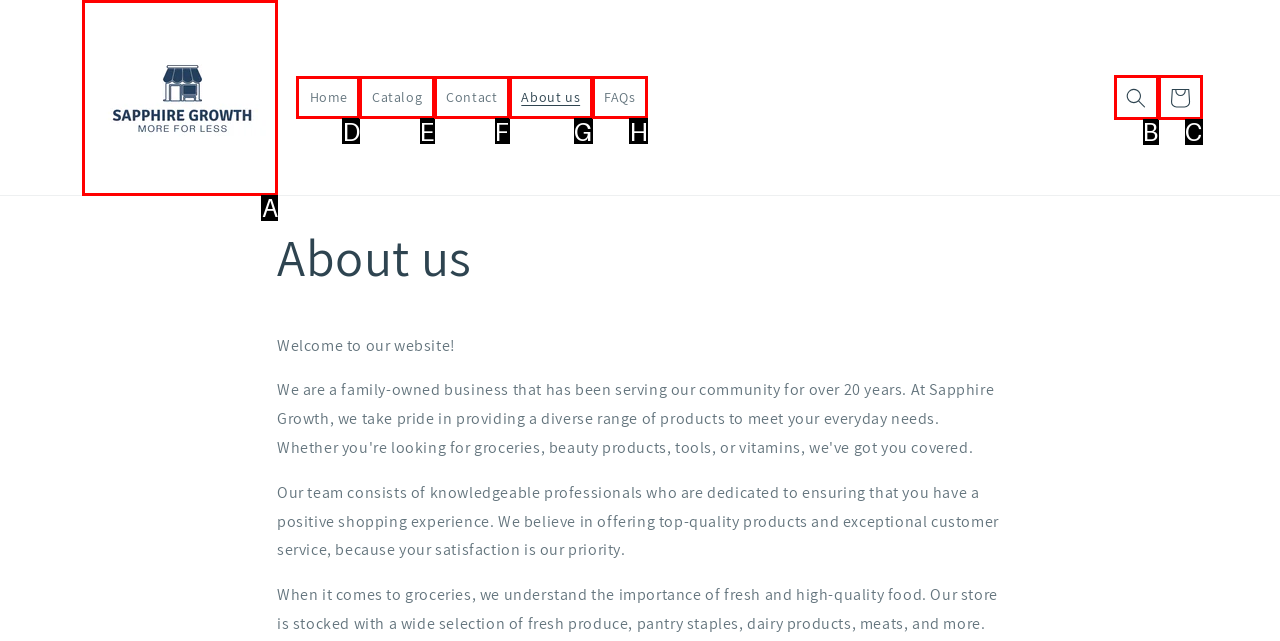What option should you select to complete this task: go to home page? Indicate your answer by providing the letter only.

D